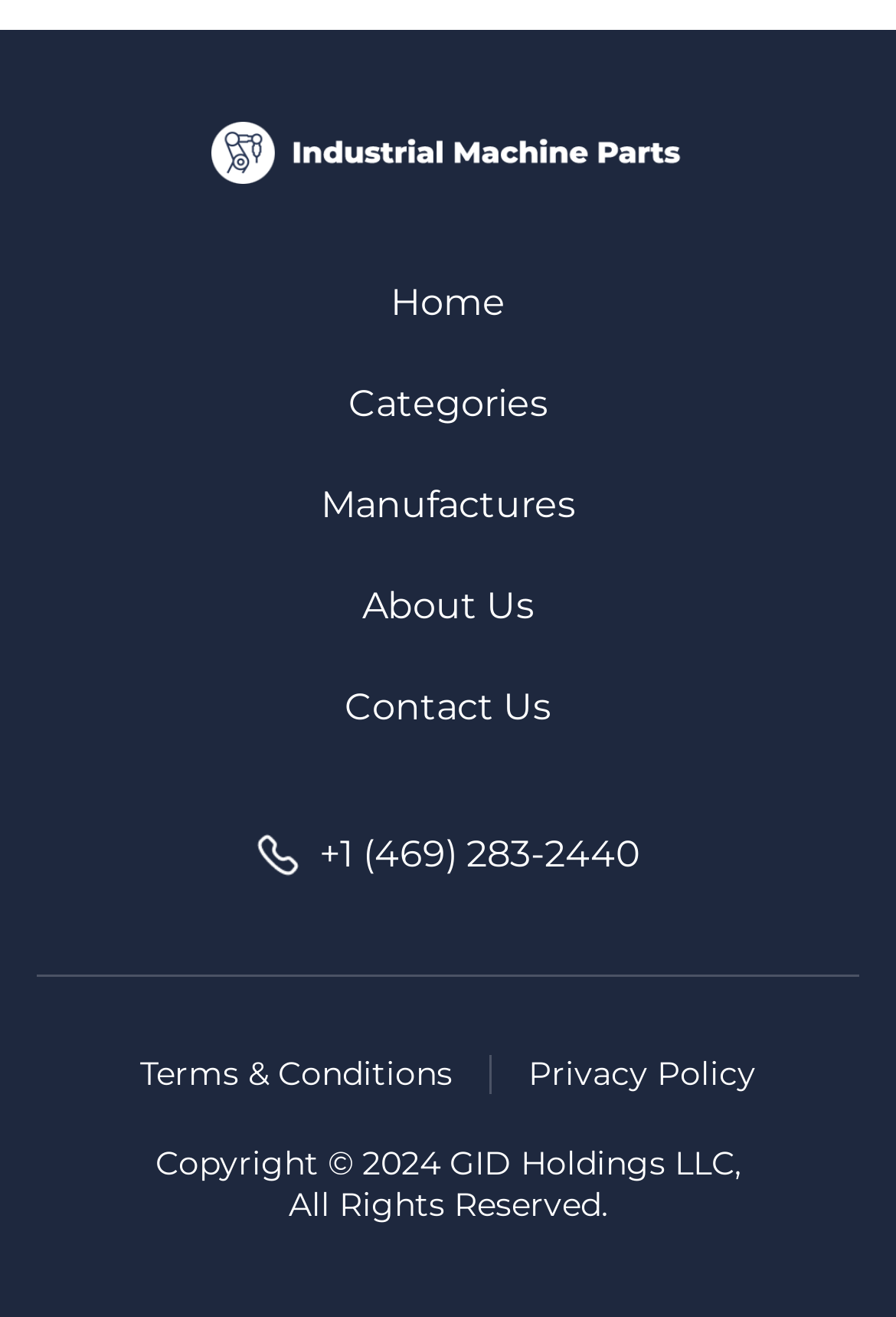What is the type of the element with the text 'Terms & Conditions'?
Using the visual information from the image, give a one-word or short-phrase answer.

StaticText